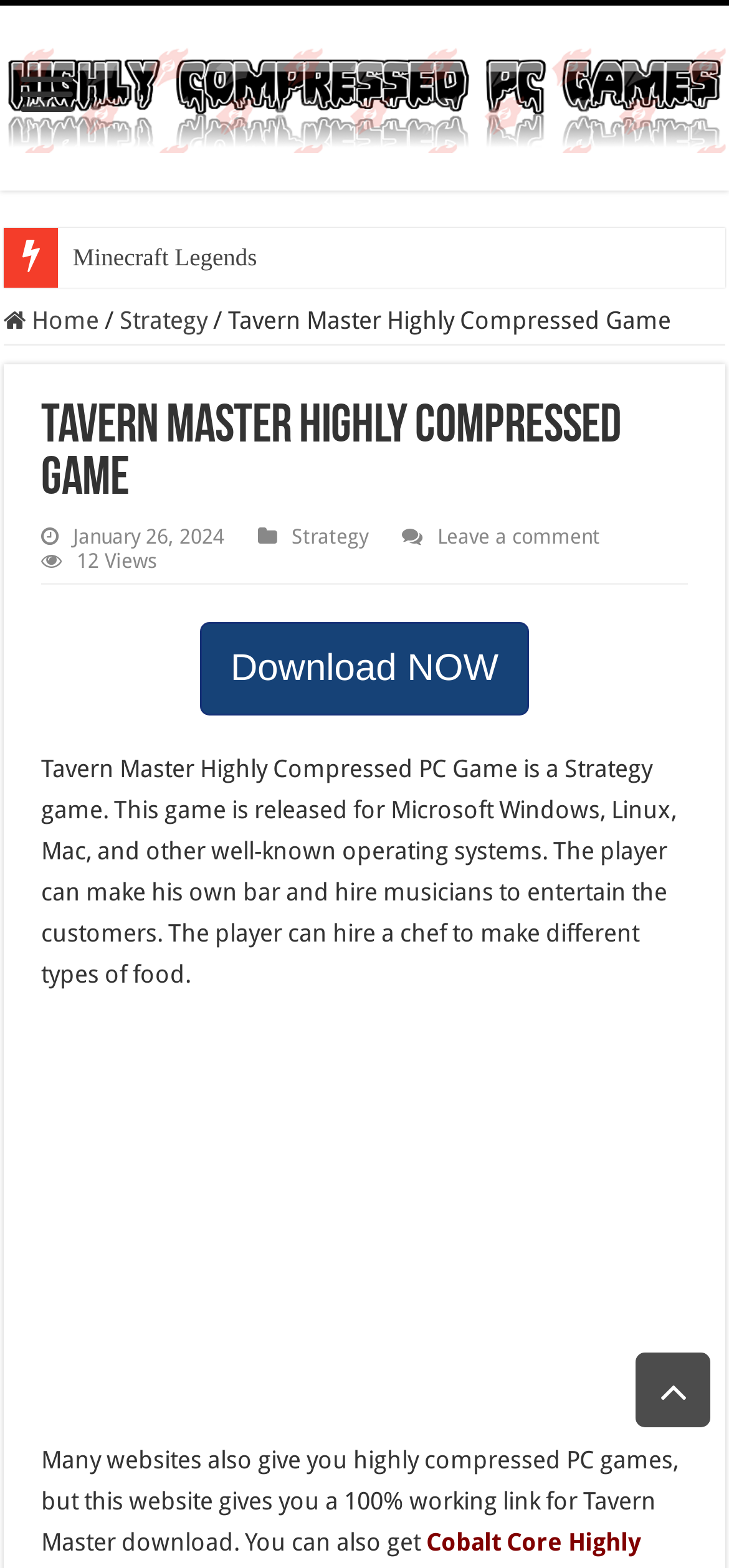What is the function of the 'Scroll To Top' button?
Based on the image, answer the question with as much detail as possible.

The 'Scroll To Top' button is located at the bottom of the webpage, which suggests that its function is to allow users to scroll back to the top of the webpage.